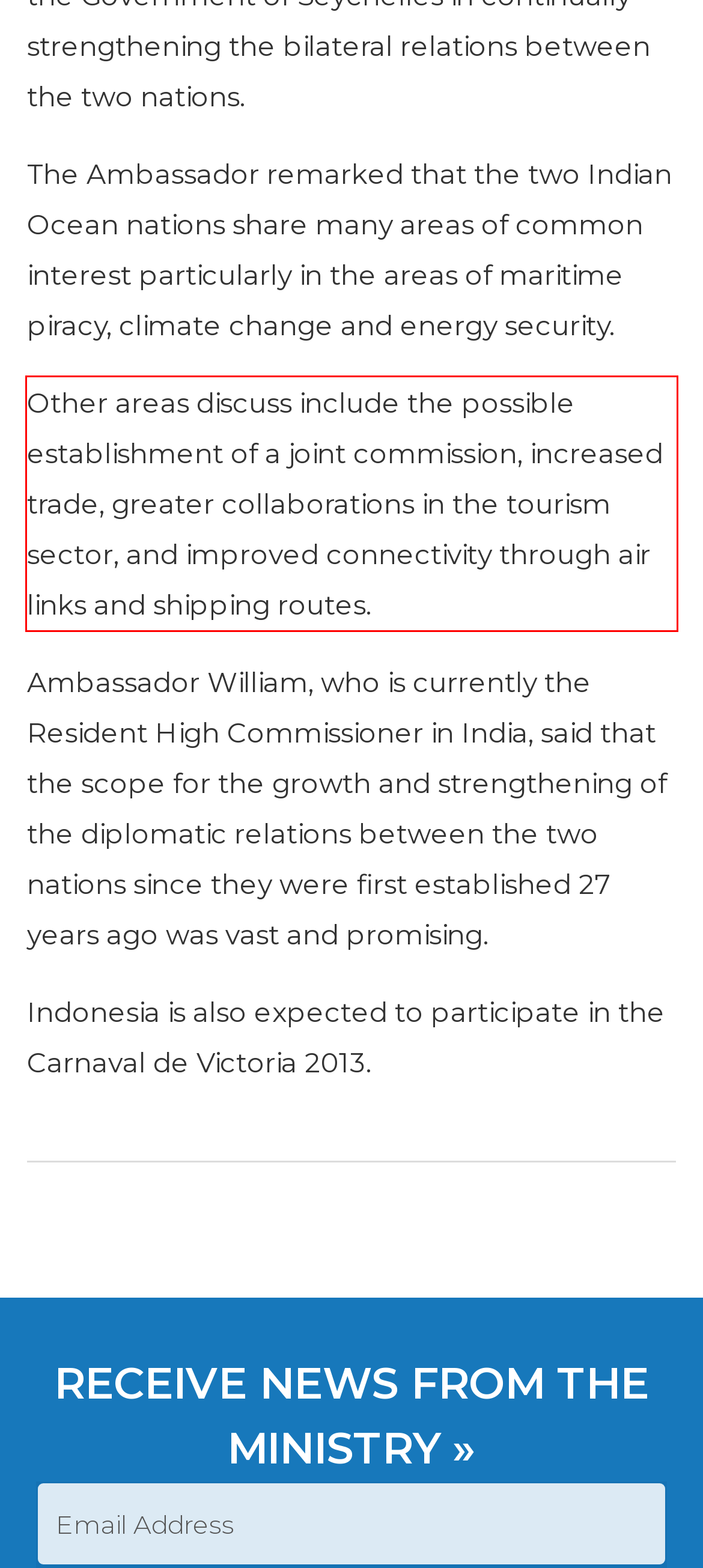Given a screenshot of a webpage with a red bounding box, extract the text content from the UI element inside the red bounding box.

Other areas discuss include the possible establishment of a joint commission, increased trade, greater collaborations in the tourism sector, and improved connectivity through air links and shipping routes.